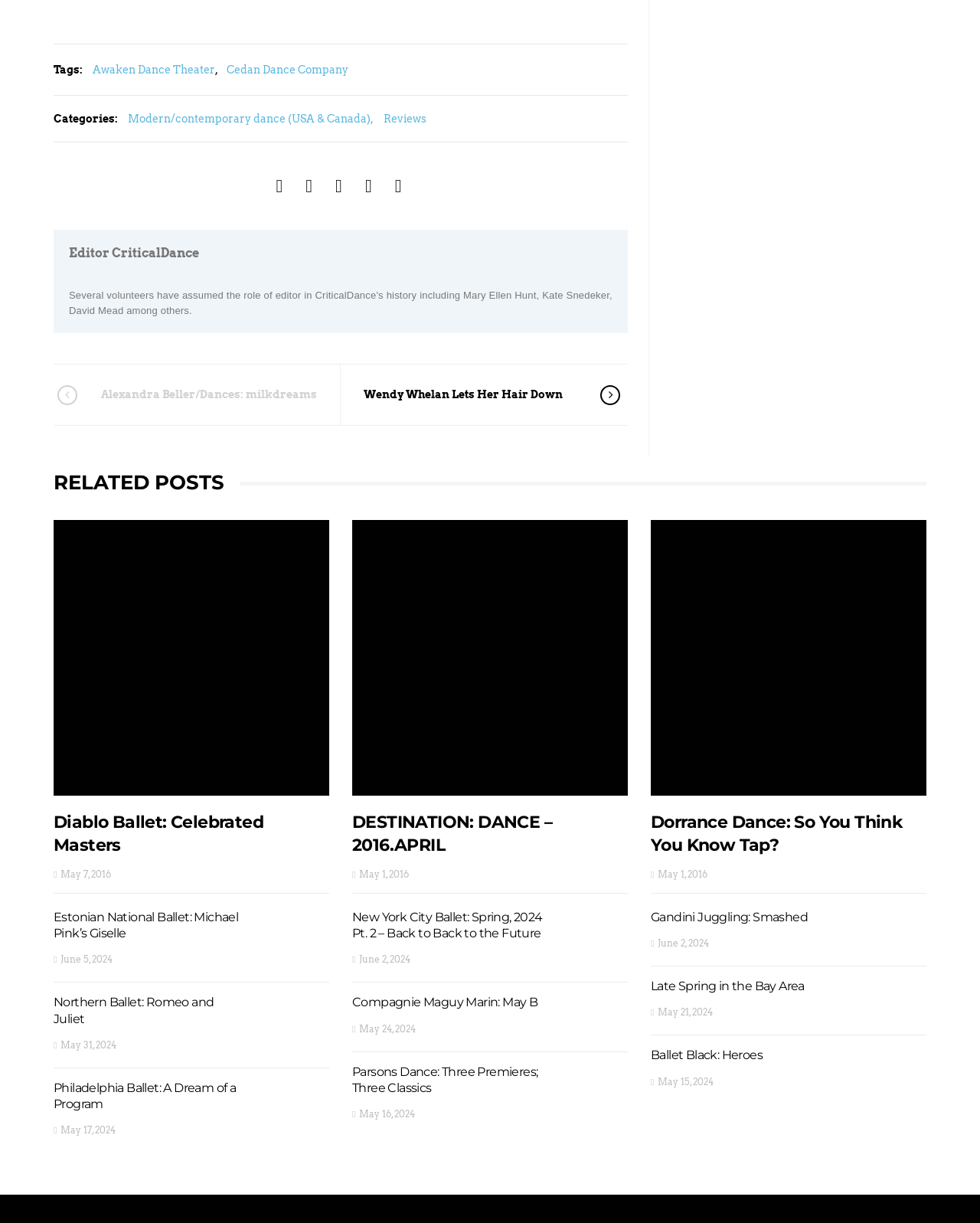Locate the bounding box coordinates of the element that needs to be clicked to carry out the instruction: "Click on the 'Modern/contemporary dance (USA & Canada)' link". The coordinates should be given as four float numbers ranging from 0 to 1, i.e., [left, top, right, bottom].

[0.13, 0.025, 0.381, 0.037]